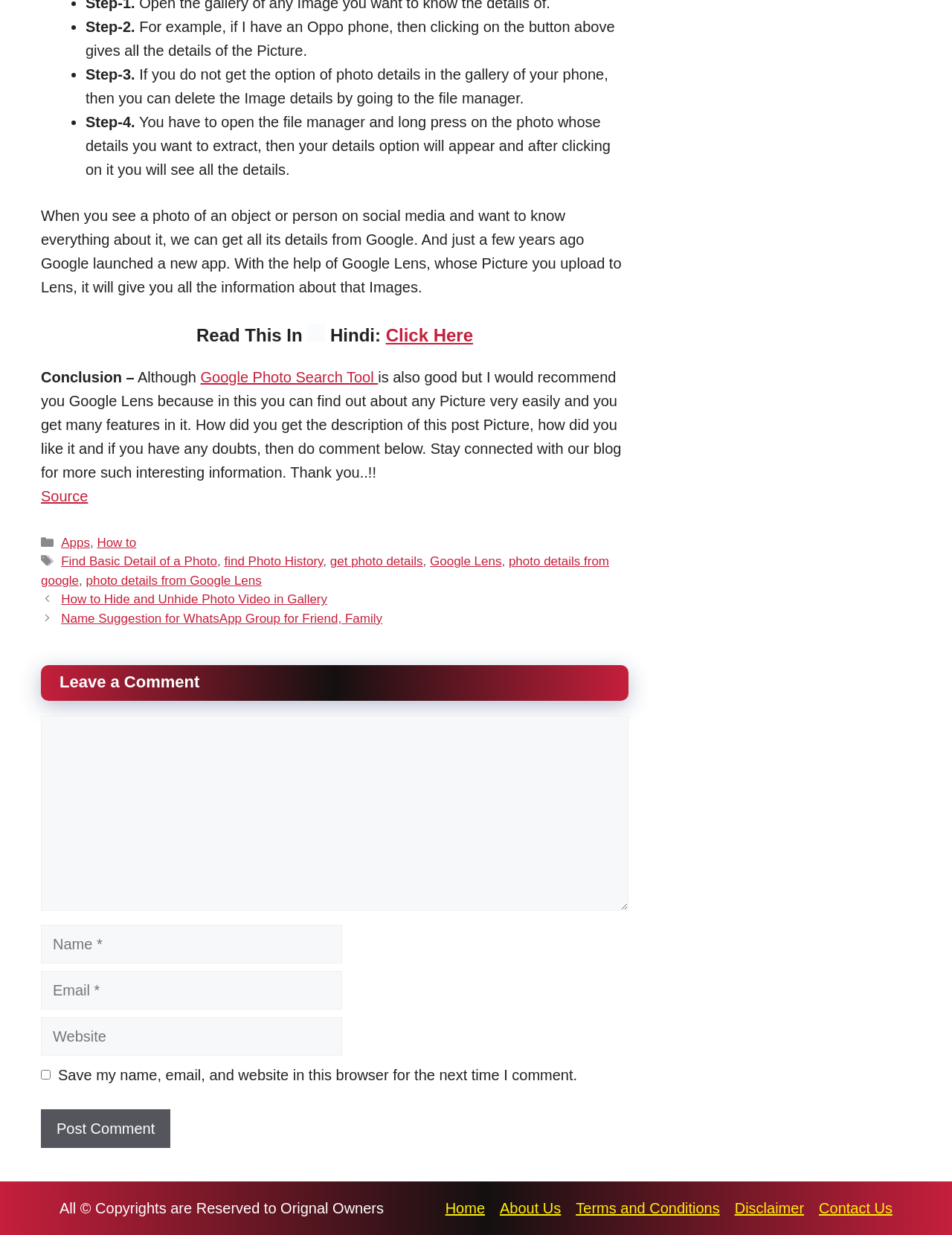Locate the bounding box coordinates of the area that needs to be clicked to fulfill the following instruction: "Click on the 'Home' link". The coordinates should be in the format of four float numbers between 0 and 1, namely [left, top, right, bottom].

[0.468, 0.971, 0.509, 0.985]